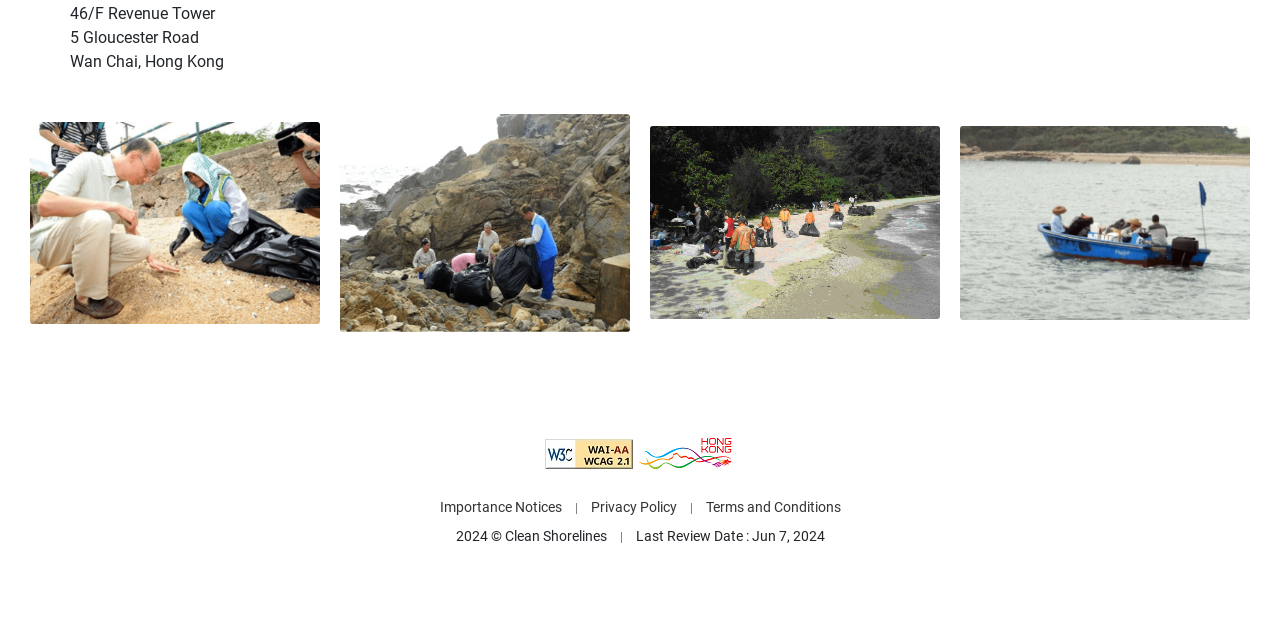Given the description "title="wcag2.1"", determine the bounding box of the corresponding UI element.

[0.425, 0.694, 0.496, 0.719]